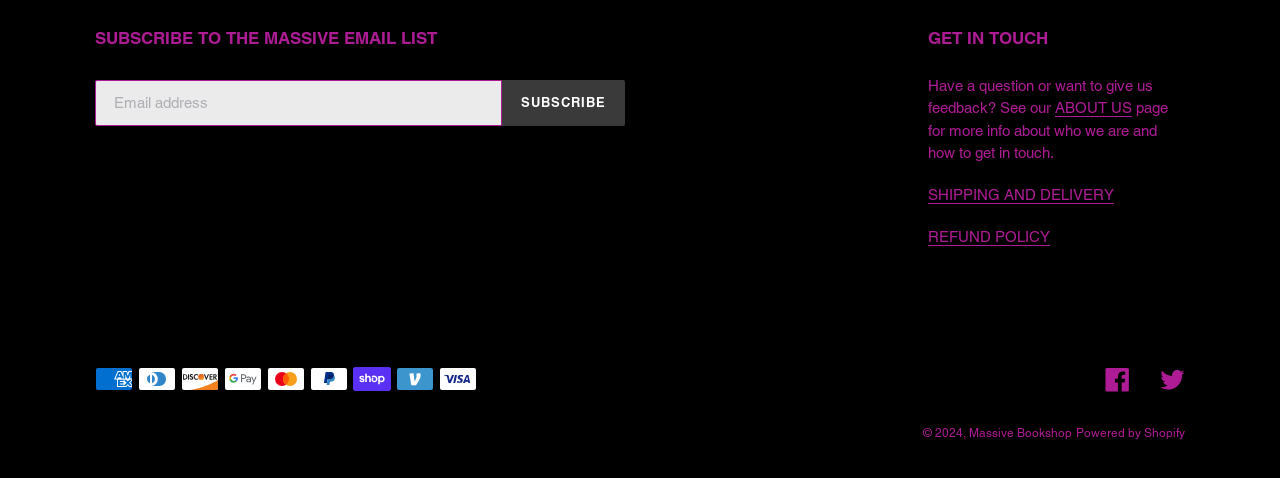Find and indicate the bounding box coordinates of the region you should select to follow the given instruction: "Subscribe to the email list".

[0.392, 0.167, 0.488, 0.264]